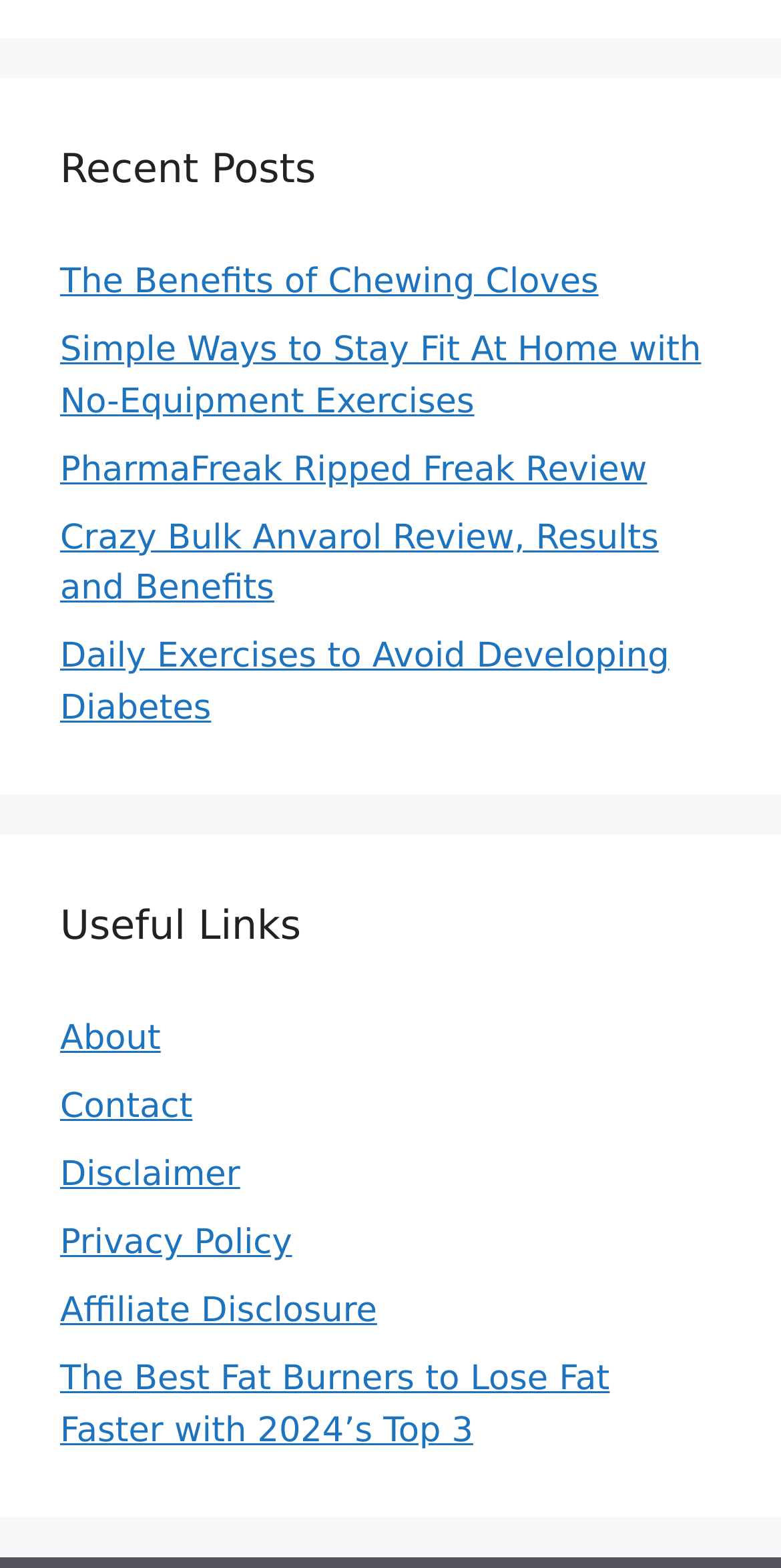Please find the bounding box coordinates of the clickable region needed to complete the following instruction: "Click on the home button". The bounding box coordinates must consist of four float numbers between 0 and 1, i.e., [left, top, right, bottom].

None